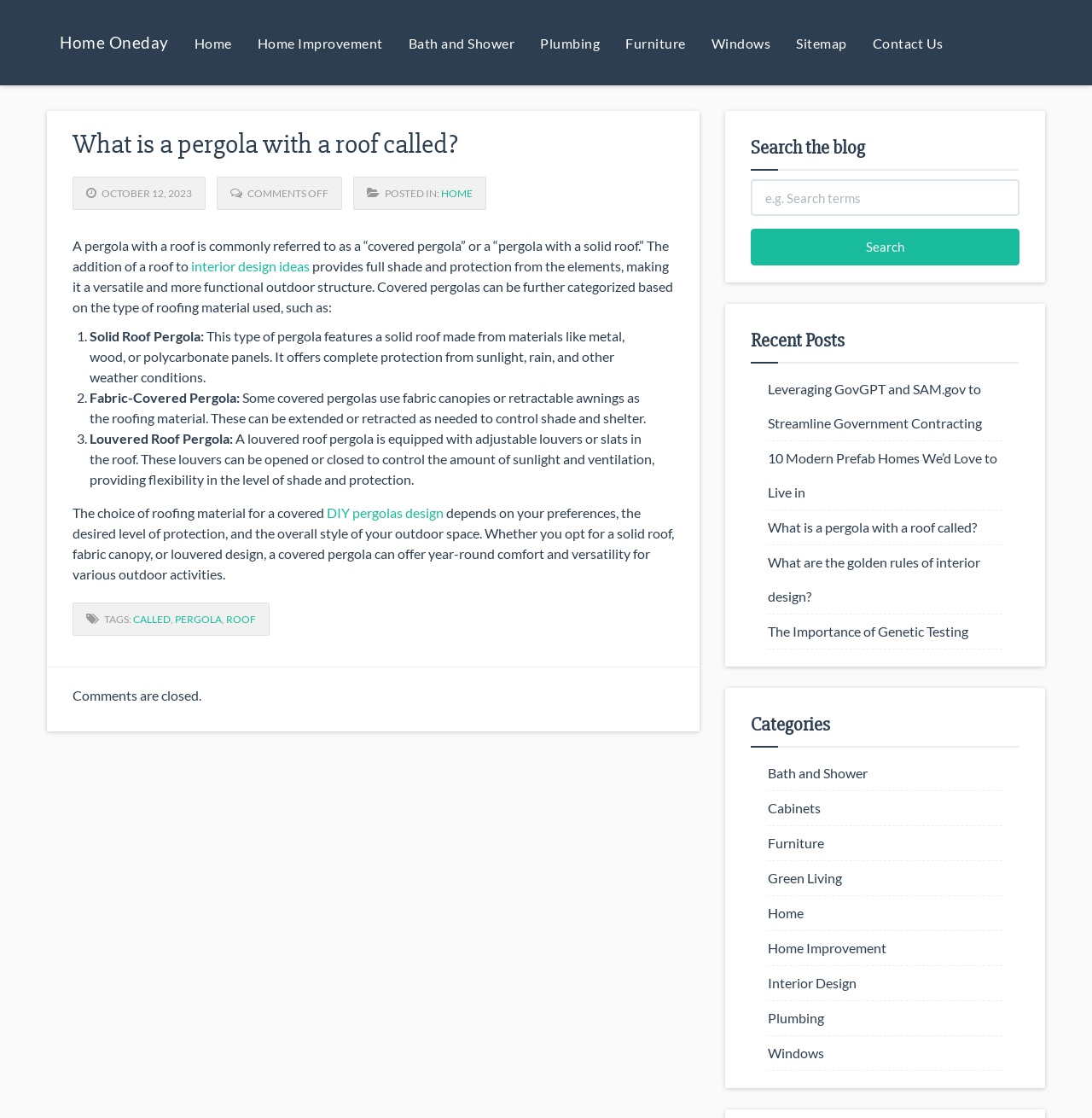Given the content of the image, can you provide a detailed answer to the question?
How many types of covered pergolas are mentioned in the article?

The article mentions three types of covered pergolas: Solid Roof Pergola, Fabric-Covered Pergola, and Louvered Roof Pergola. These are listed in the article with descriptions of each type.